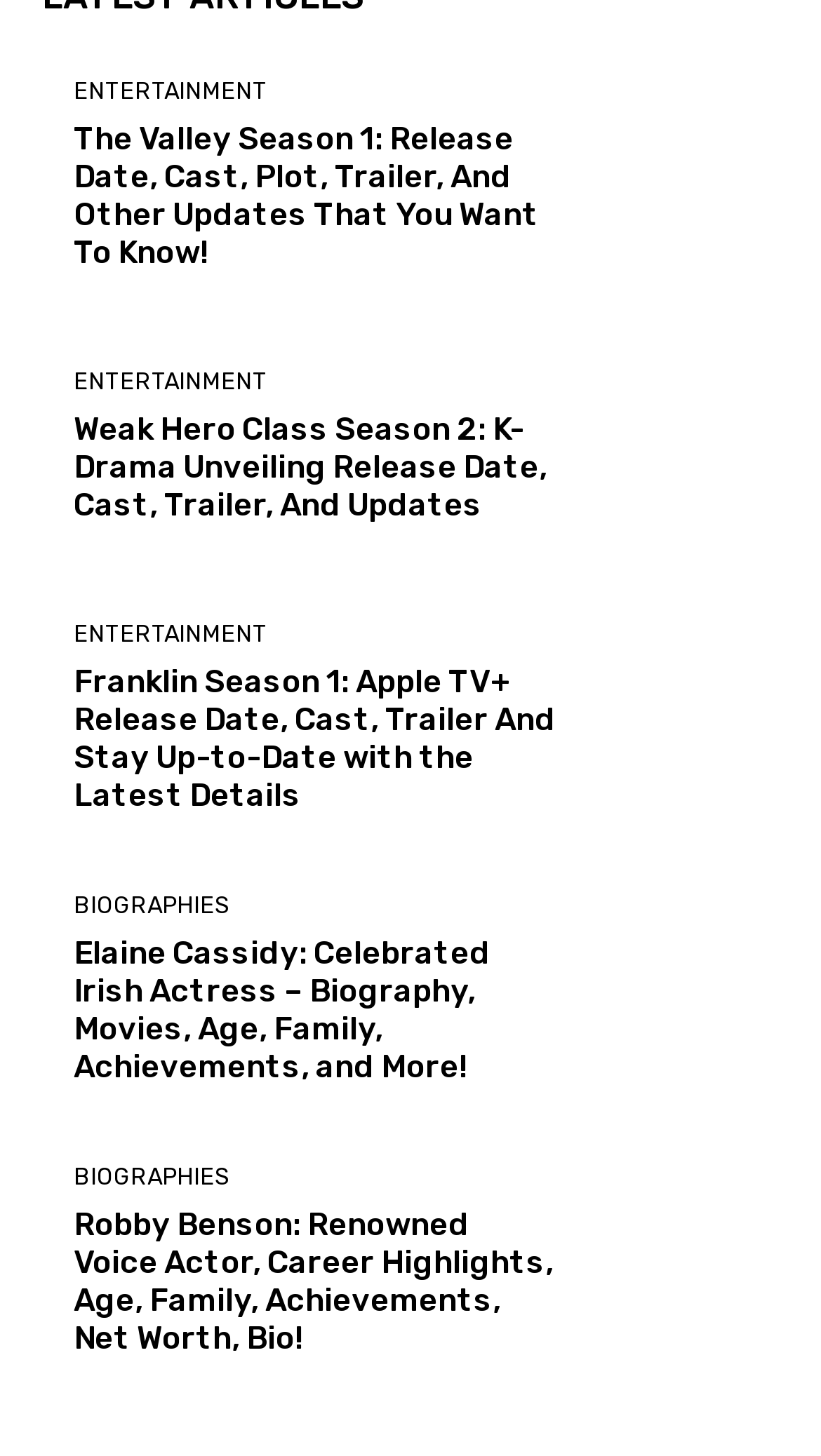What is the common theme among the links on this webpage? Please answer the question using a single word or phrase based on the image.

Entertainment industry